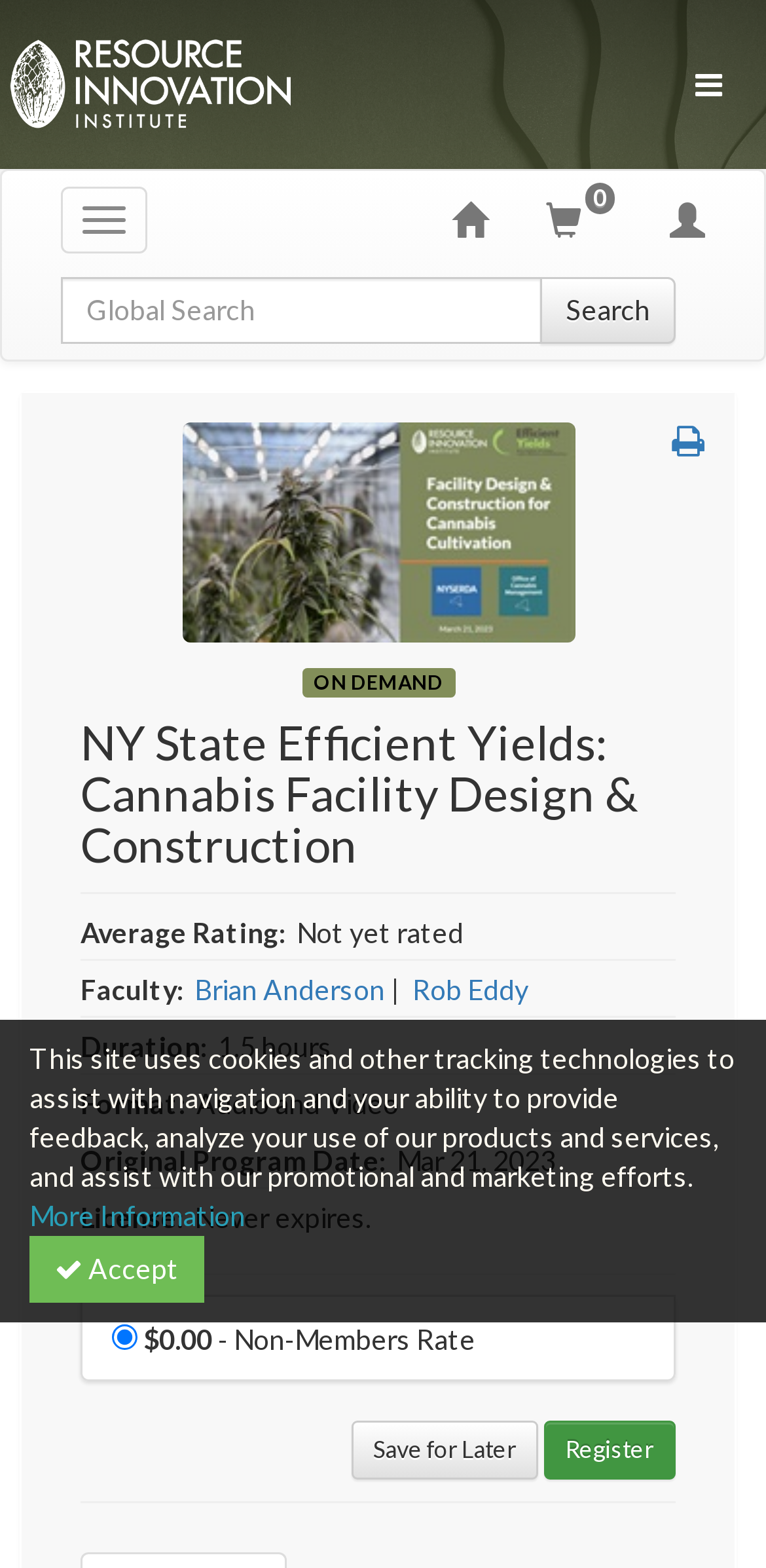Determine the bounding box coordinates of the area to click in order to meet this instruction: "Register for NY State Efficient Yields: Cannabis Facility Design & Construction".

[0.71, 0.906, 0.882, 0.943]